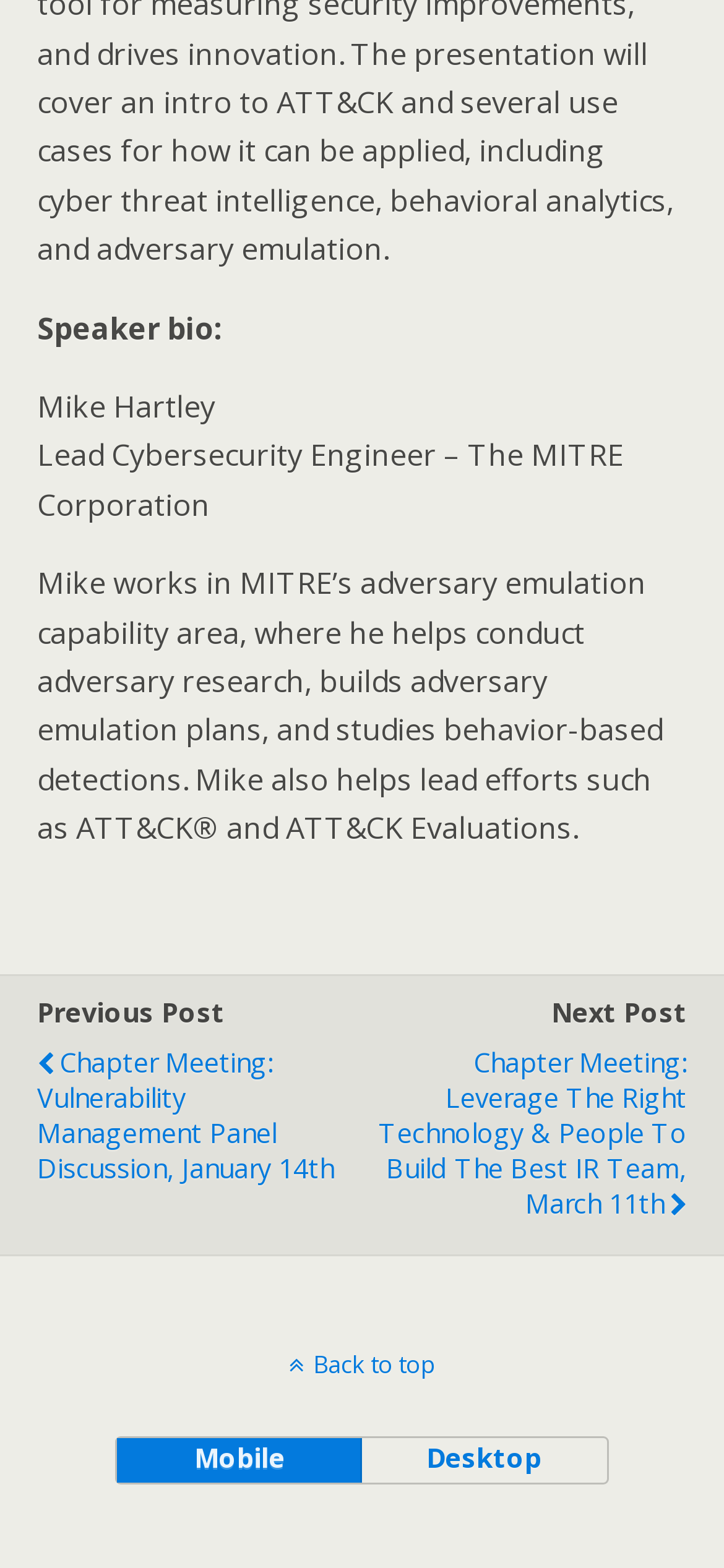What is the topic of the previous post?
Using the image as a reference, answer the question with a short word or phrase.

Vulnerability Management Panel Discussion